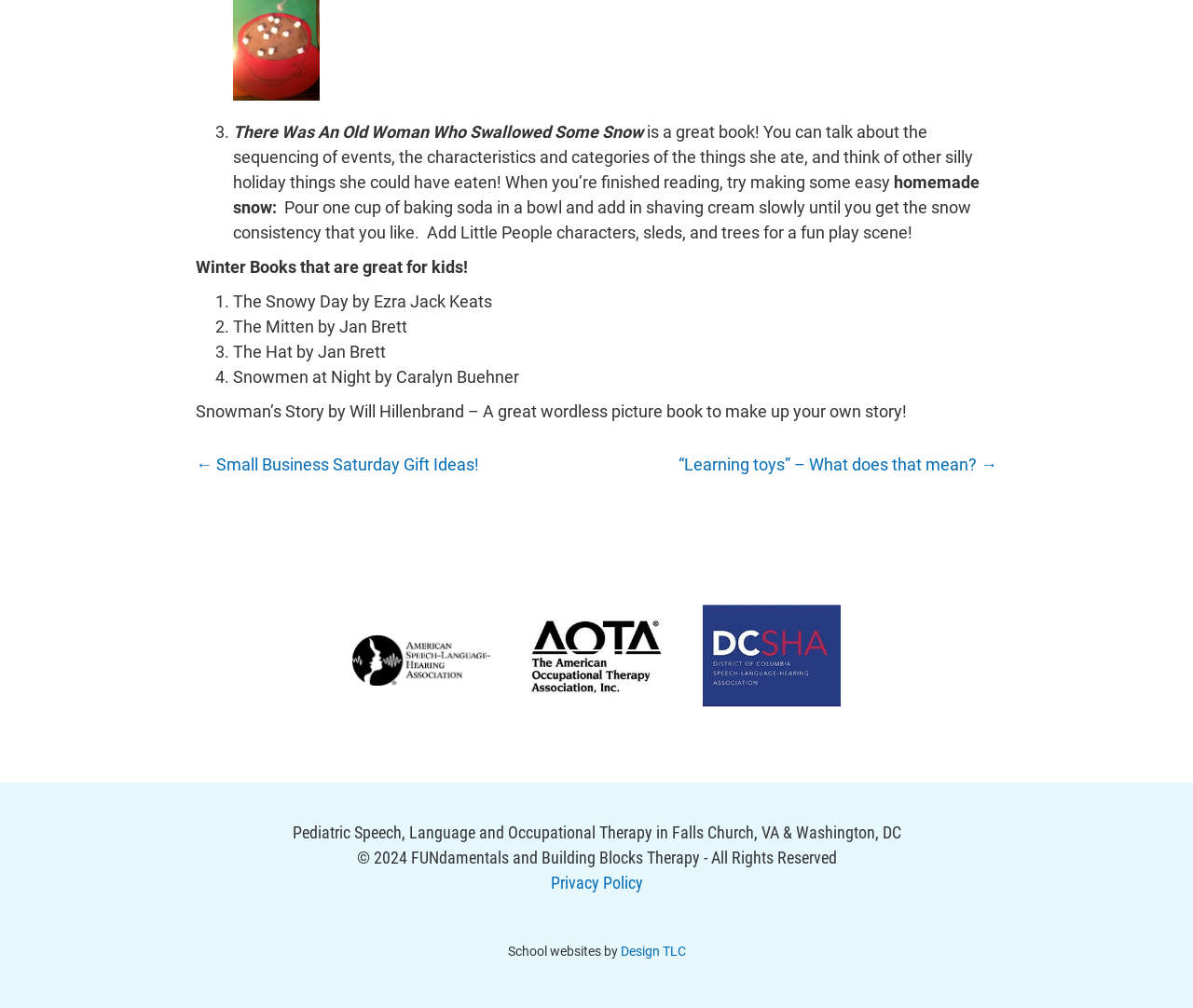Respond with a single word or short phrase to the following question: 
How many winter book recommendations are listed?

4